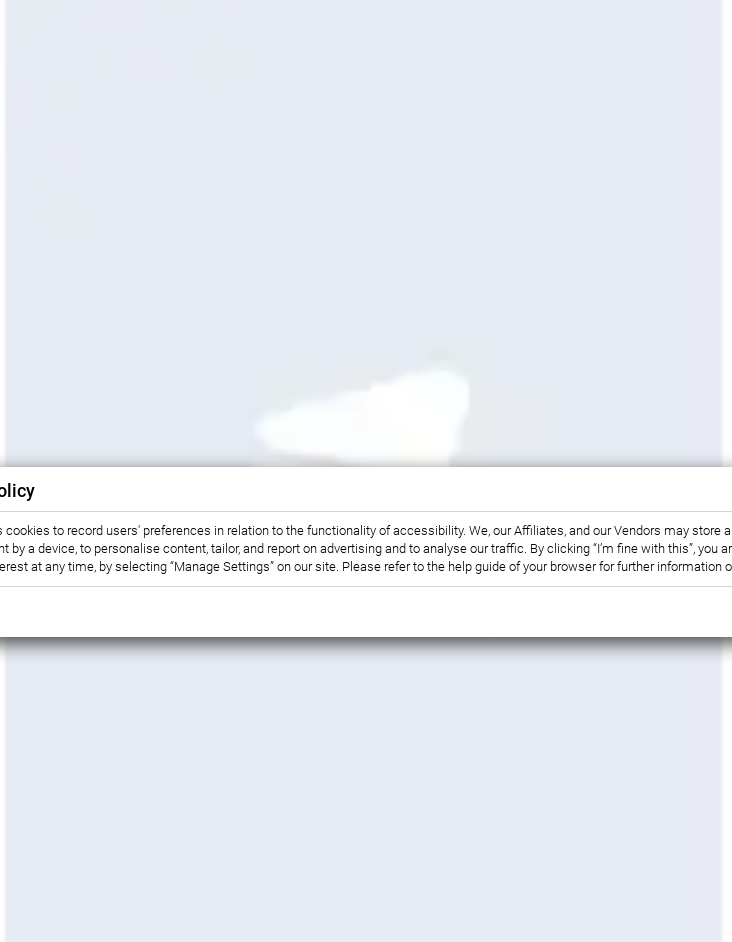What is the effect of the blank background on the layout?
Please provide an in-depth and detailed response to the question.

The blank background creates a clean and unobtrusive layout that emphasizes the text and encourages user interaction, making it easier for users to focus on the content and navigate the webpage.